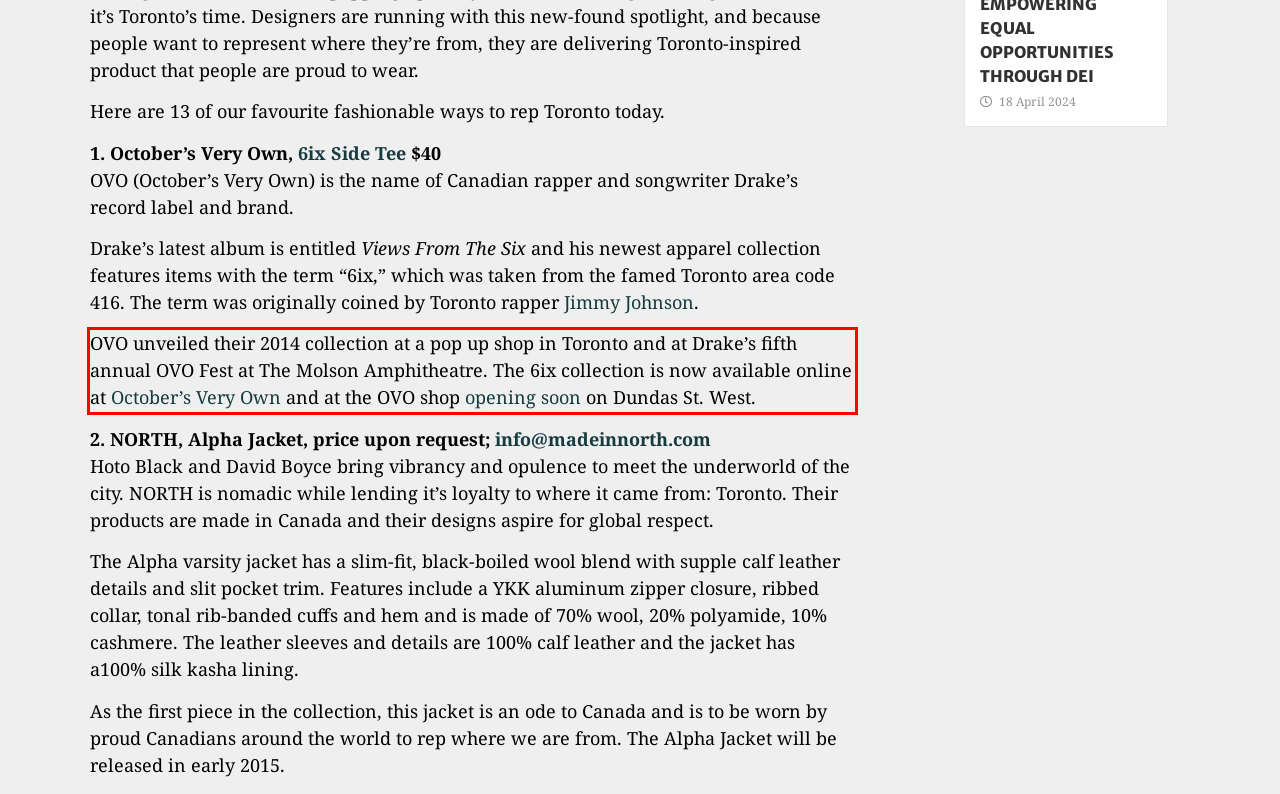You have a screenshot with a red rectangle around a UI element. Recognize and extract the text within this red bounding box using OCR.

OVO unveiled their 2014 collection at a pop up shop in Toronto and at Drake’s fifth annual OVO Fest at The Molson Amphitheatre. The 6ix collection is now available online at October’s Very Own and at the OVO shop opening soon on Dundas St. West.